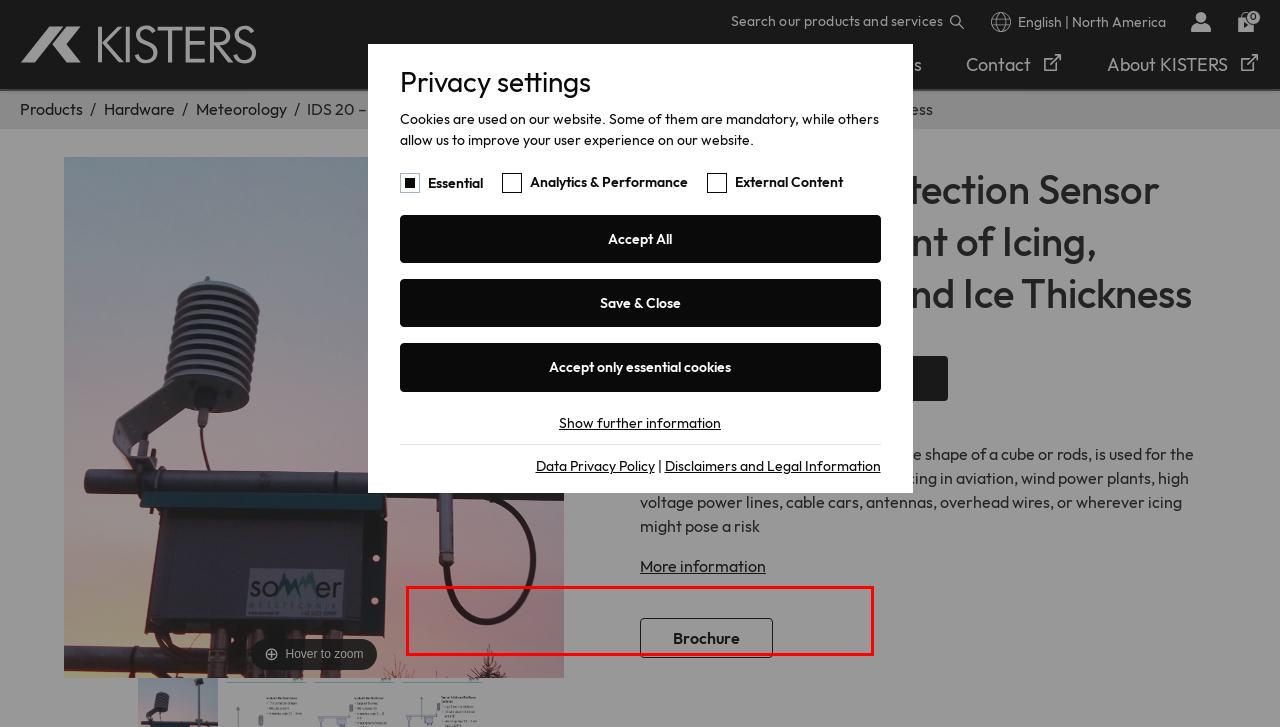Given a screenshot of a webpage, locate the red bounding box and extract the text it encloses.

This group includes all scripts for analytical tracking and associated cookies. It helps us to improve the user experience of our website to improve your handling of our website.